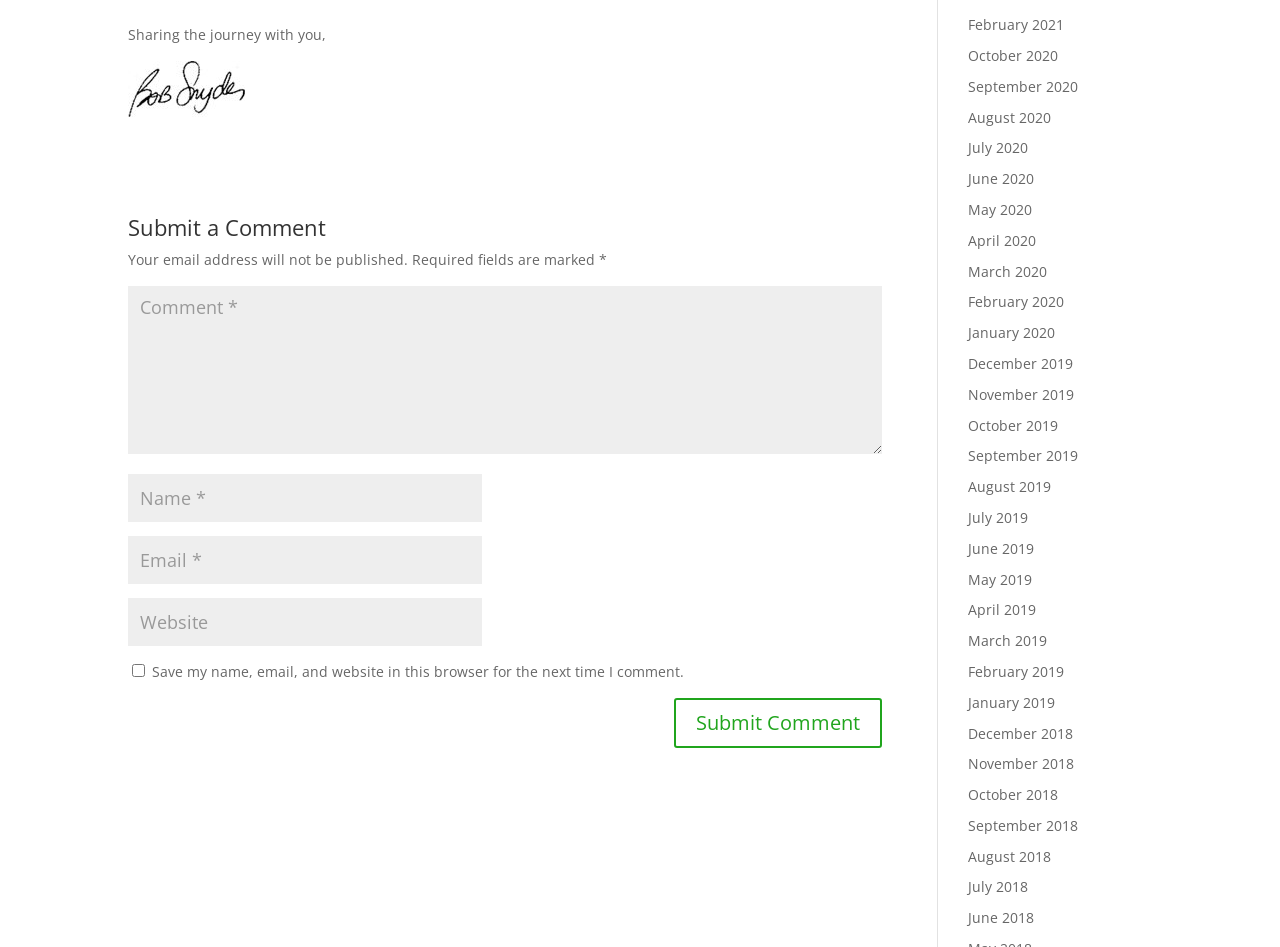Provide the bounding box coordinates, formatted as (top-left x, top-left y, bottom-right x, bottom-right y), with all values being floating point numbers between 0 and 1. Identify the bounding box of the UI element that matches the description: input value="Email *" aria-describedby="email-notes" name="email"

[0.1, 0.566, 0.377, 0.617]